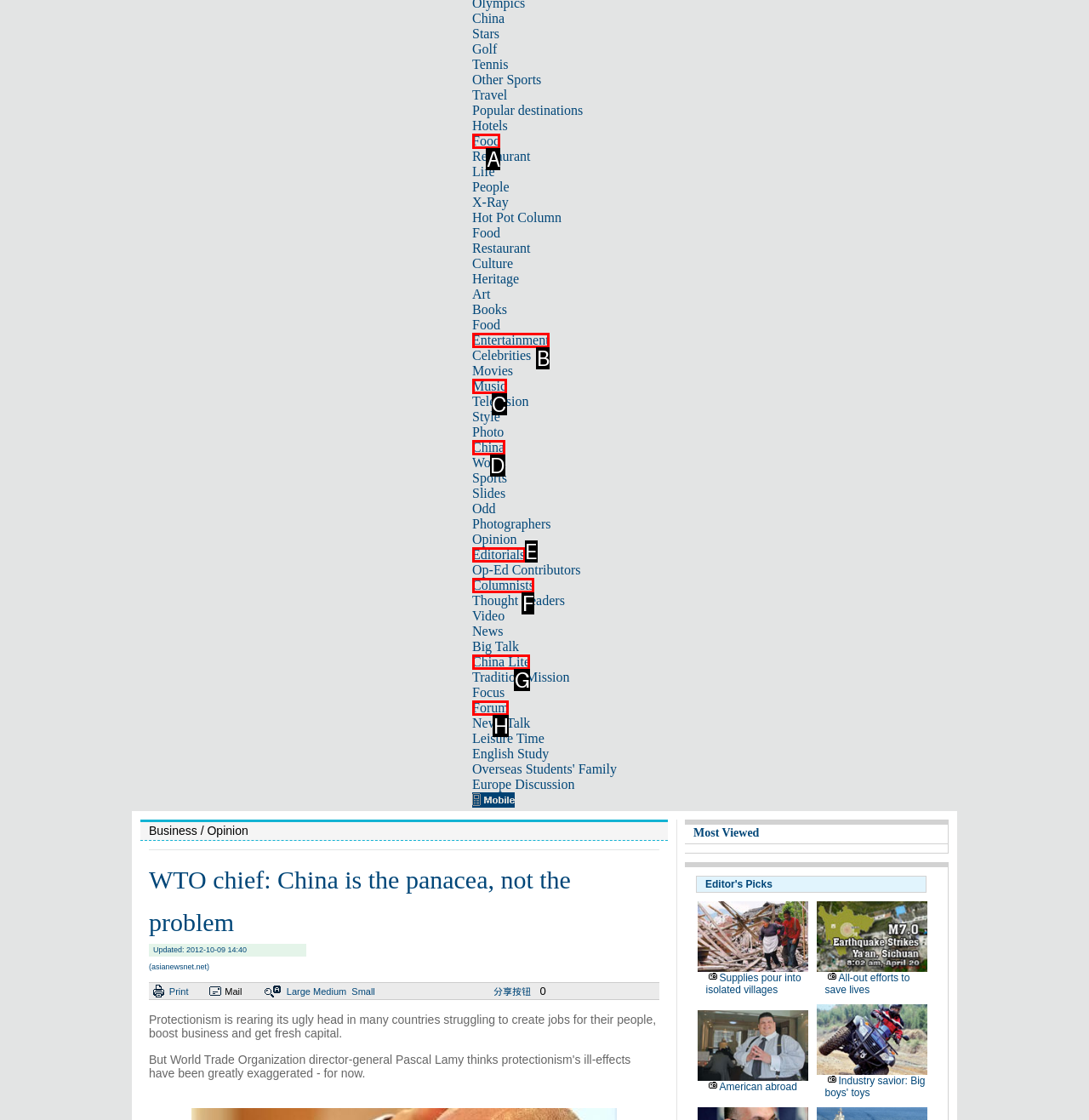With the provided description: China, select the most suitable HTML element. Respond with the letter of the selected option.

D